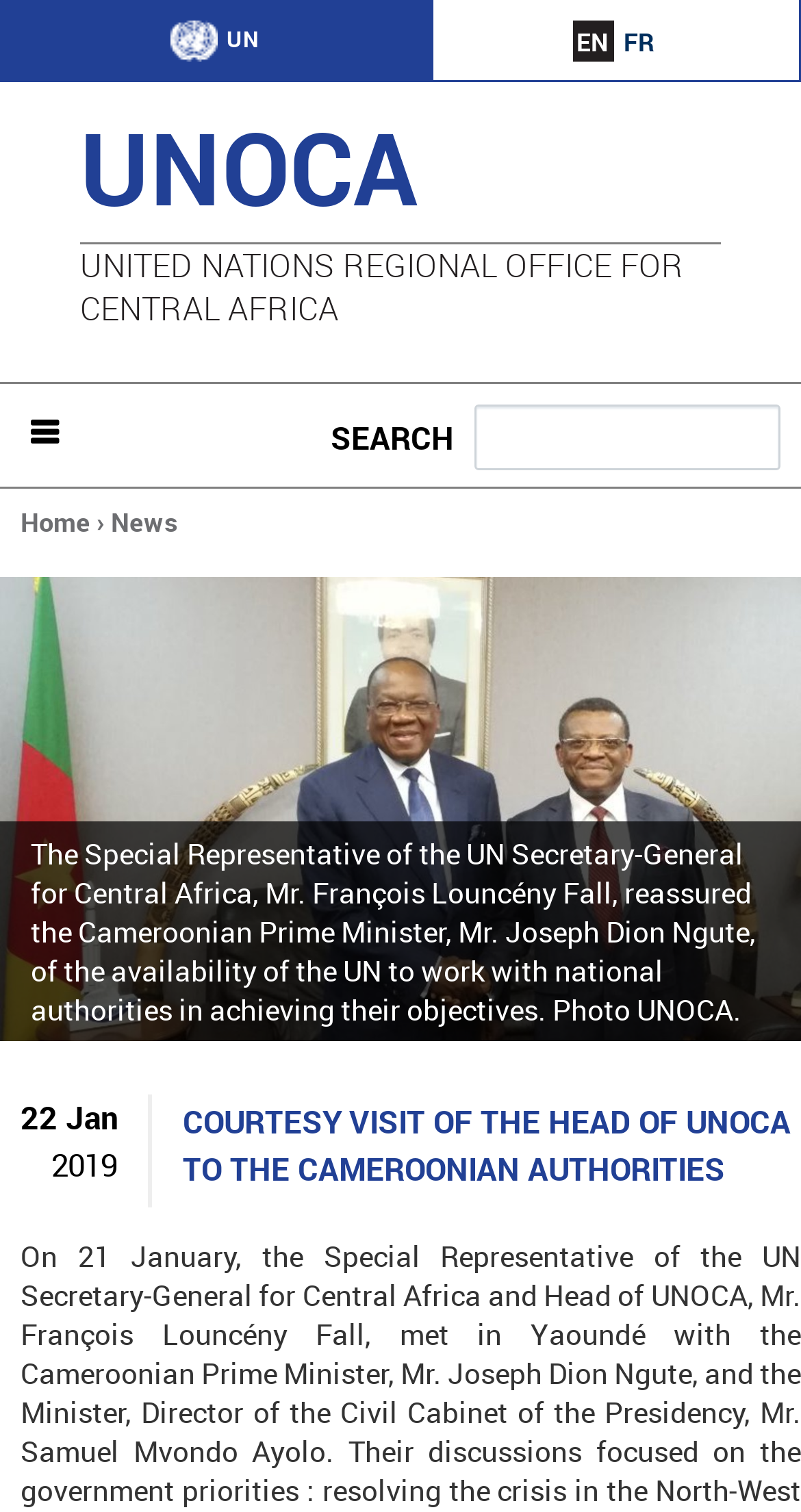Based on the image, please respond to the question with as much detail as possible:
What is the language of the webpage?

The language of the webpage can be determined by looking at the link elements 'EN' and 'FR' with bounding box coordinates [0.715, 0.014, 0.766, 0.041] and [0.774, 0.014, 0.823, 0.041] respectively. Since 'EN' is highlighted, it is the current language of the webpage.